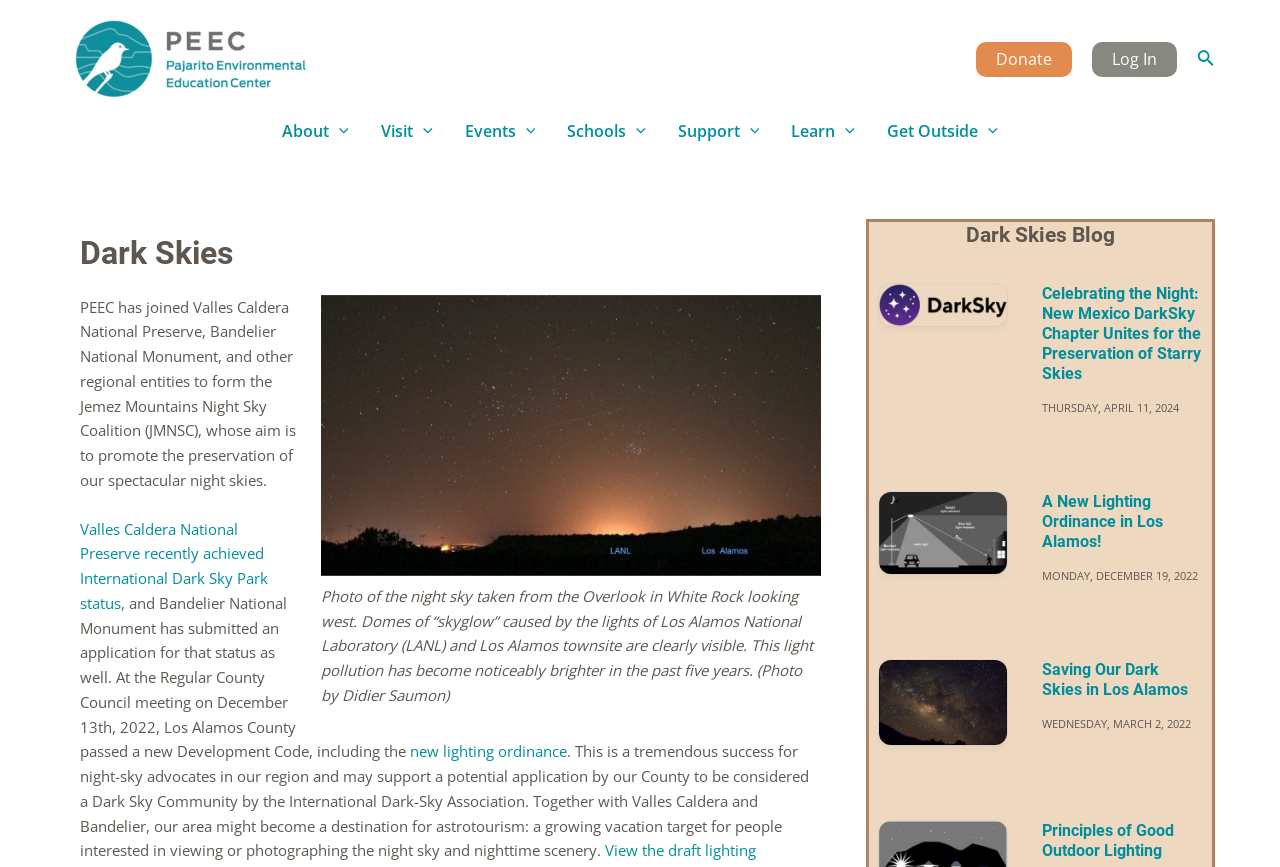What is the topic of the blog post 'Celebrating the Night: New Mexico DarkSky Chapter Unites for the Preservation of Starry Skies'?
Provide a detailed and well-explained answer to the question.

The topic of the blog post can be inferred from its title, 'Celebrating the Night: New Mexico DarkSky Chapter Unites for the Preservation of Starry Skies', which suggests that the post is about the preservation of starry skies.